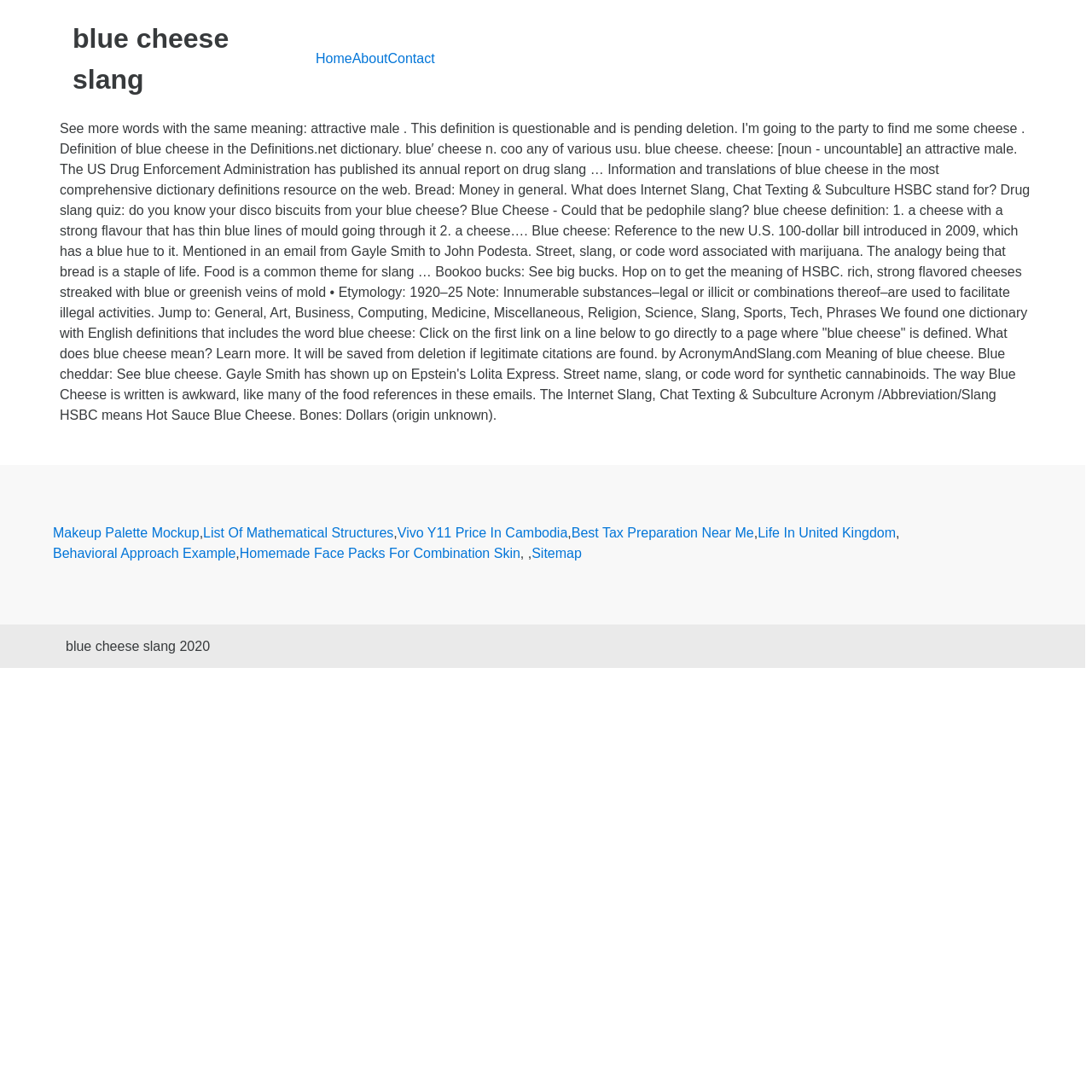Pinpoint the bounding box coordinates of the clickable element to carry out the following instruction: "explore the 'Makeup Palette Mockup' link."

[0.048, 0.479, 0.183, 0.498]